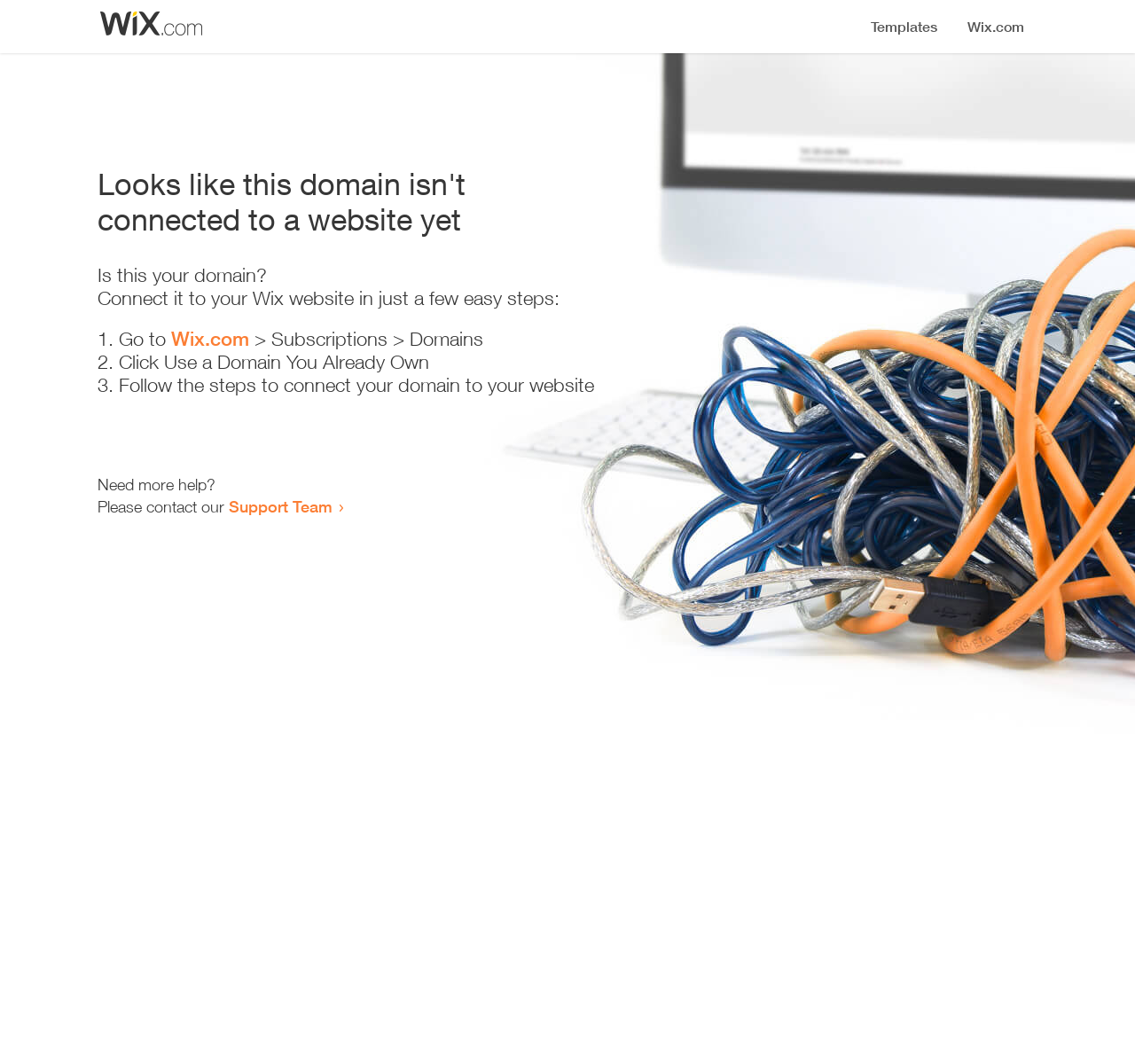What is the URL to go to for domain subscriptions?
Look at the screenshot and give a one-word or phrase answer.

Wix.com